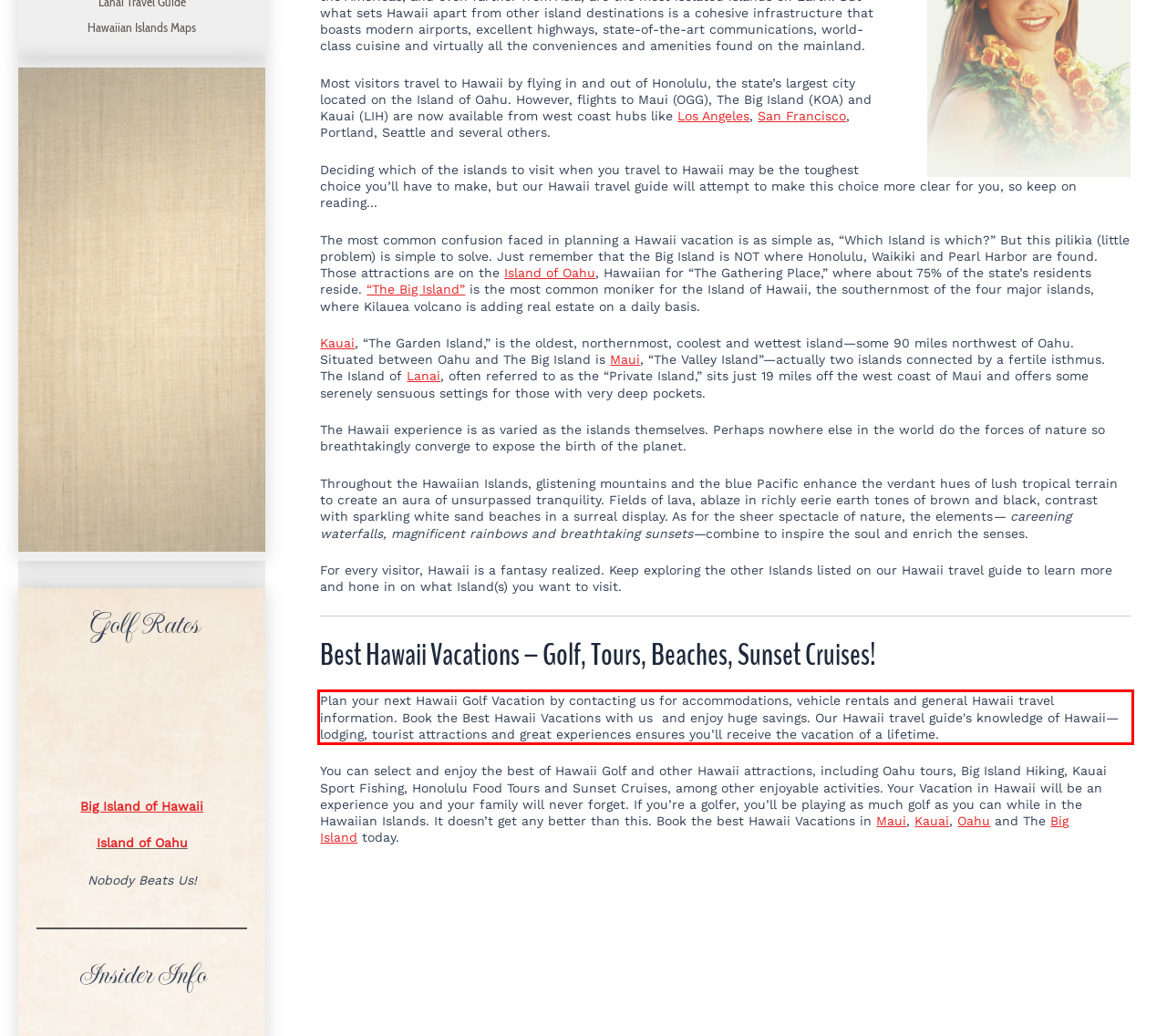Given the screenshot of the webpage, identify the red bounding box, and recognize the text content inside that red bounding box.

Plan your next Hawaii Golf Vacation by contacting us for accommodations, vehicle rentals and general Hawaii travel information. Book the Best Hawaii Vacations with us and enjoy huge savings. Our Hawaii travel guide's knowledge of Hawaii—lodging, tourist attractions and great experiences ensures you’ll receive the vacation of a lifetime.